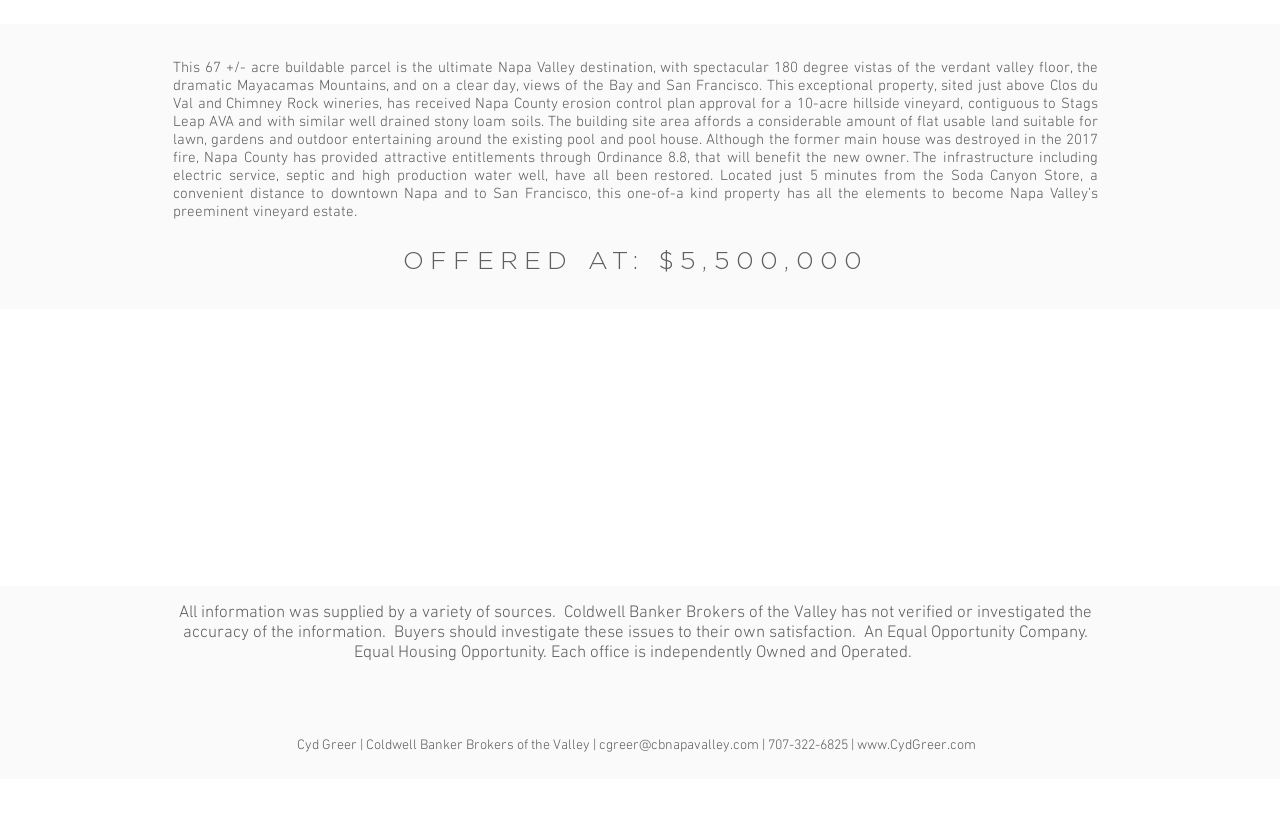Locate the UI element that matches the description www.CydGreer.com in the webpage screenshot. Return the bounding box coordinates in the format (top-left x, top-left y, bottom-right x, bottom-right y), with values ranging from 0 to 1.

[0.67, 0.881, 0.762, 0.901]